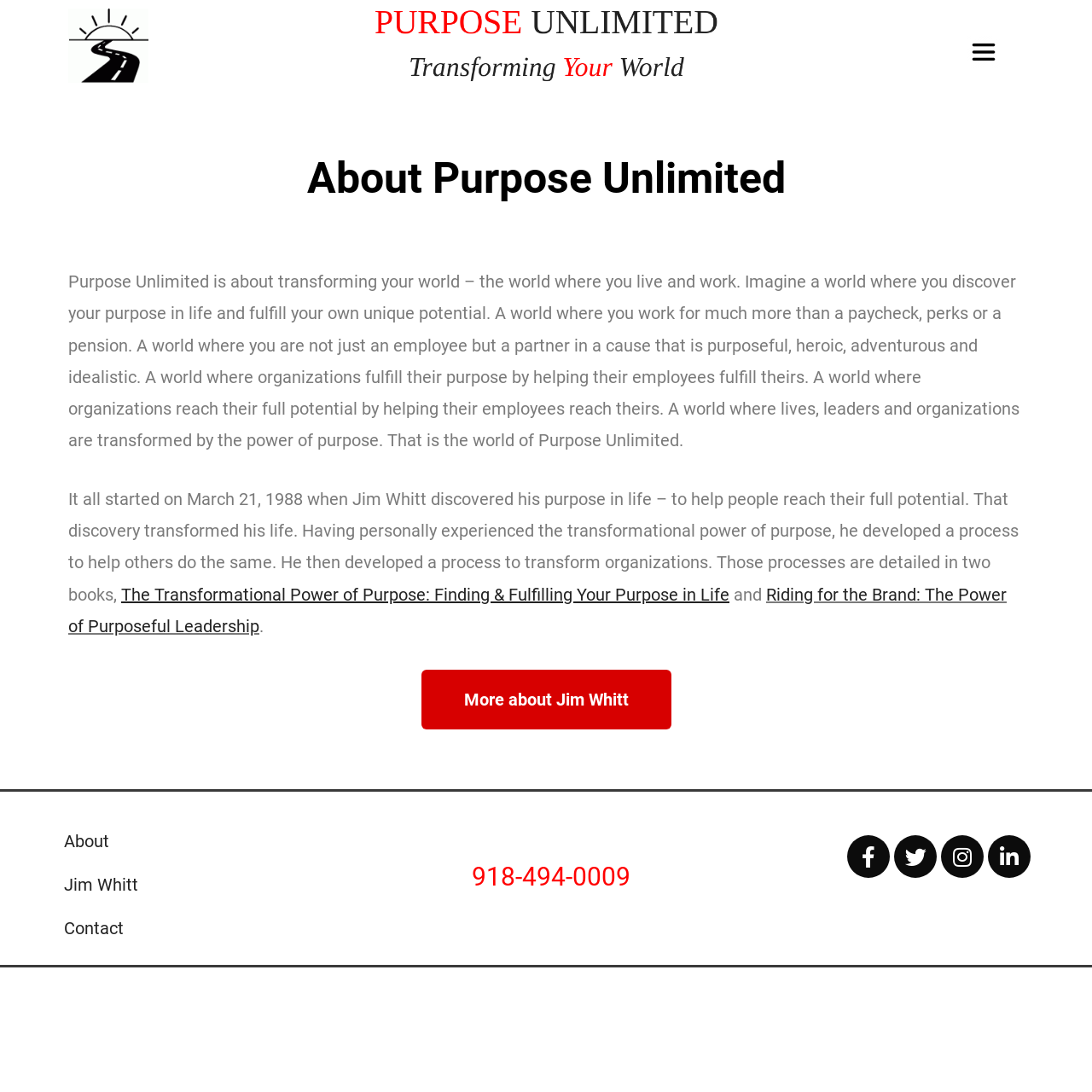Highlight the bounding box coordinates of the element that should be clicked to carry out the following instruction: "Follow Purpose Unlimited on Facebook". The coordinates must be given as four float numbers ranging from 0 to 1, i.e., [left, top, right, bottom].

[0.776, 0.765, 0.815, 0.804]